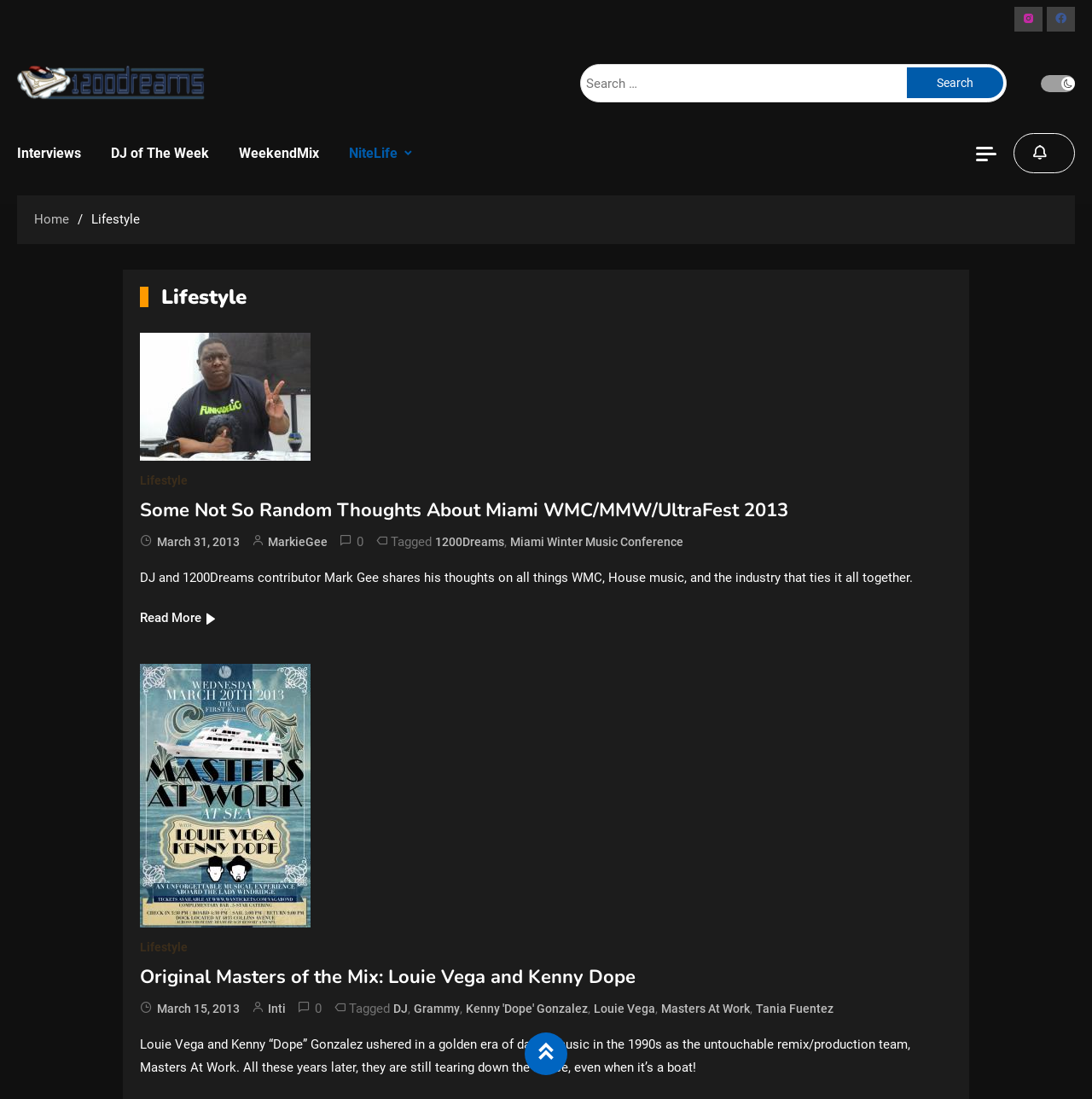What is the topic of the second article?
Provide a short answer using one word or a brief phrase based on the image.

Louie Vega and Kenny Dope